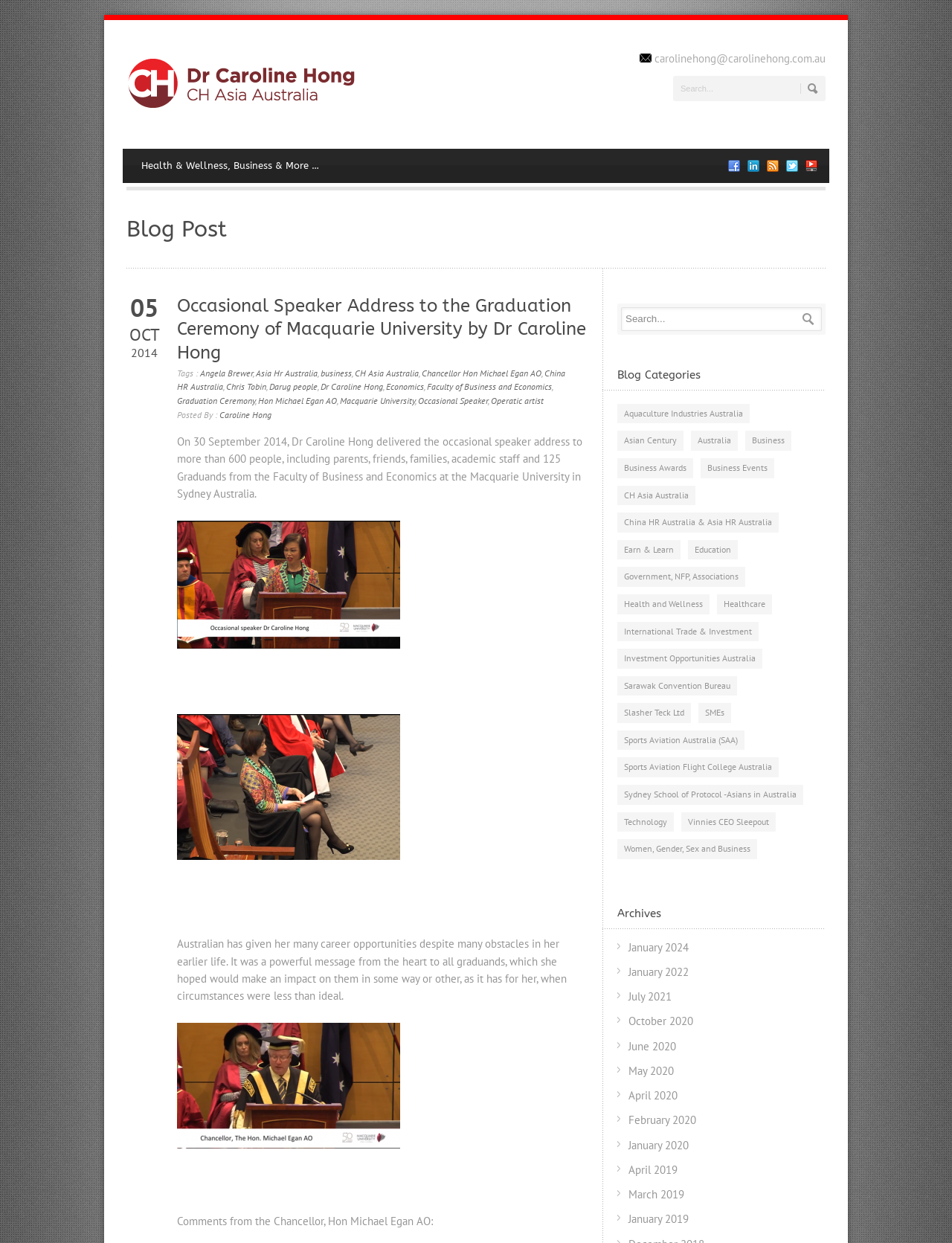Who is the author of the blog post?
Carefully examine the image and provide a detailed answer to the question.

The author of the blog post can be determined by looking at the 'Posted By' section, which mentions 'Caroline Hong' as the author.